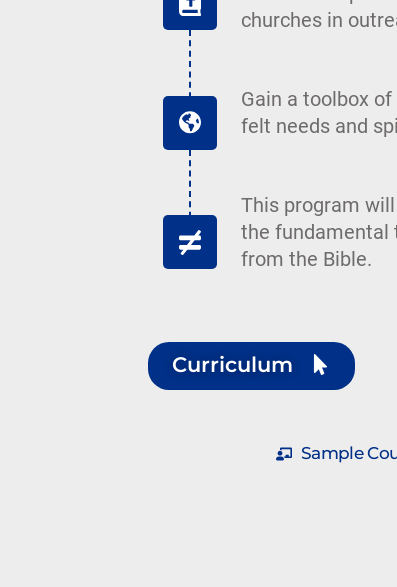What is the purpose of the 'Curriculum' button?
Look at the image and respond with a one-word or short-phrase answer.

To explore detailed information